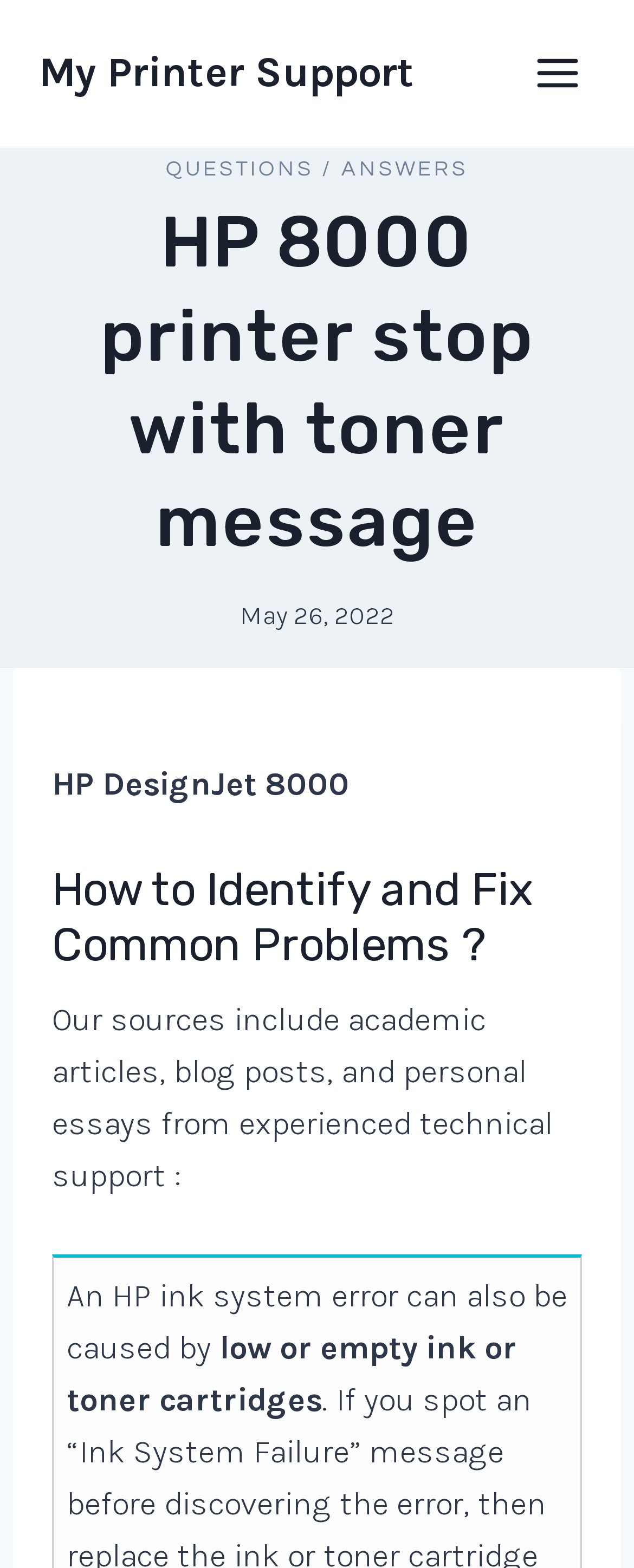From the webpage screenshot, identify the region described by My Printer Support. Provide the bounding box coordinates as (top-left x, top-left y, bottom-right x, bottom-right y), with each value being a floating point number between 0 and 1.

[0.062, 0.03, 0.654, 0.063]